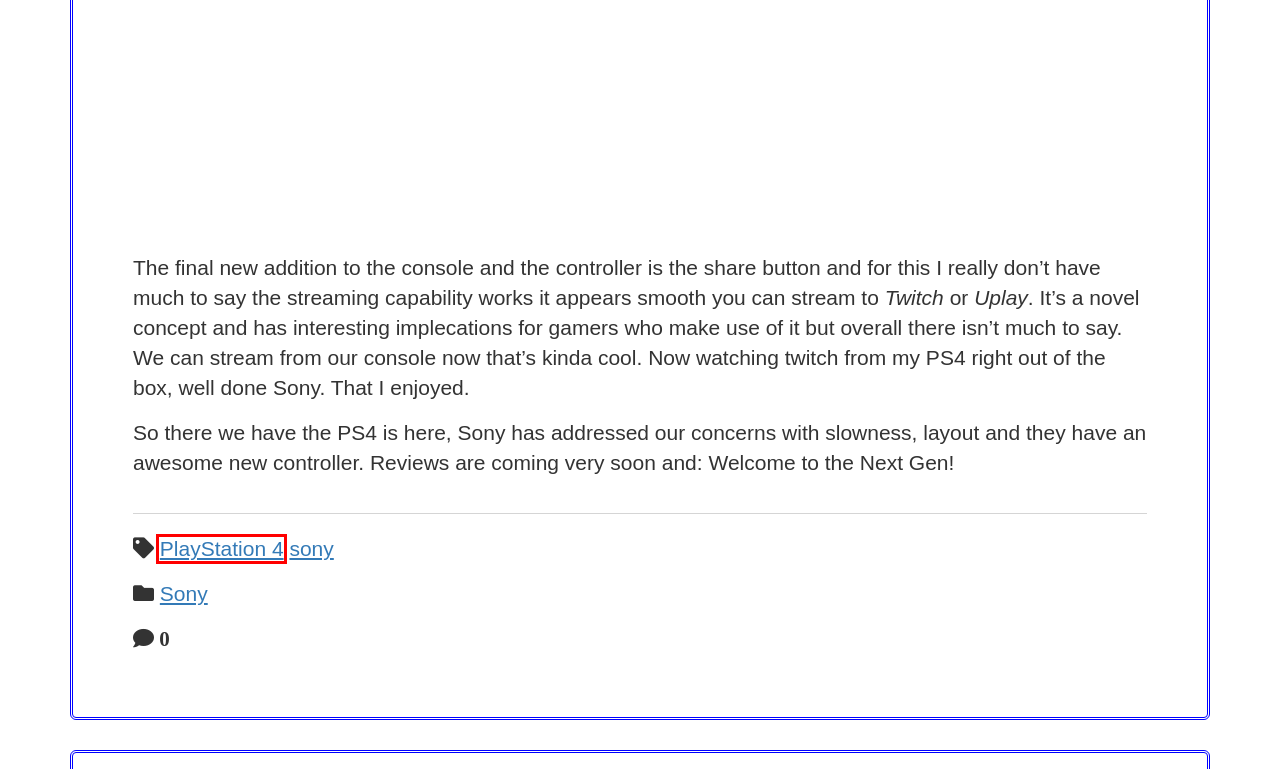Look at the screenshot of a webpage, where a red bounding box highlights an element. Select the best description that matches the new webpage after clicking the highlighted element. Here are the candidates:
A. sony Archives | Broken Joysticks
B. VR Archives | Broken Joysticks
C. PlayStation 4 Archives | Broken Joysticks
D. Microsoft Acquires Gears of War Rights From Epic Games | Broken Joysticks
E. Reviews Archives | Broken Joysticks
F. Sony Archives | Broken Joysticks
G. Nintendo 21st Nintendo Download | Broken Joysticks
H. Broken Joysticks | Our Passion Is Interactive Entertainment

C